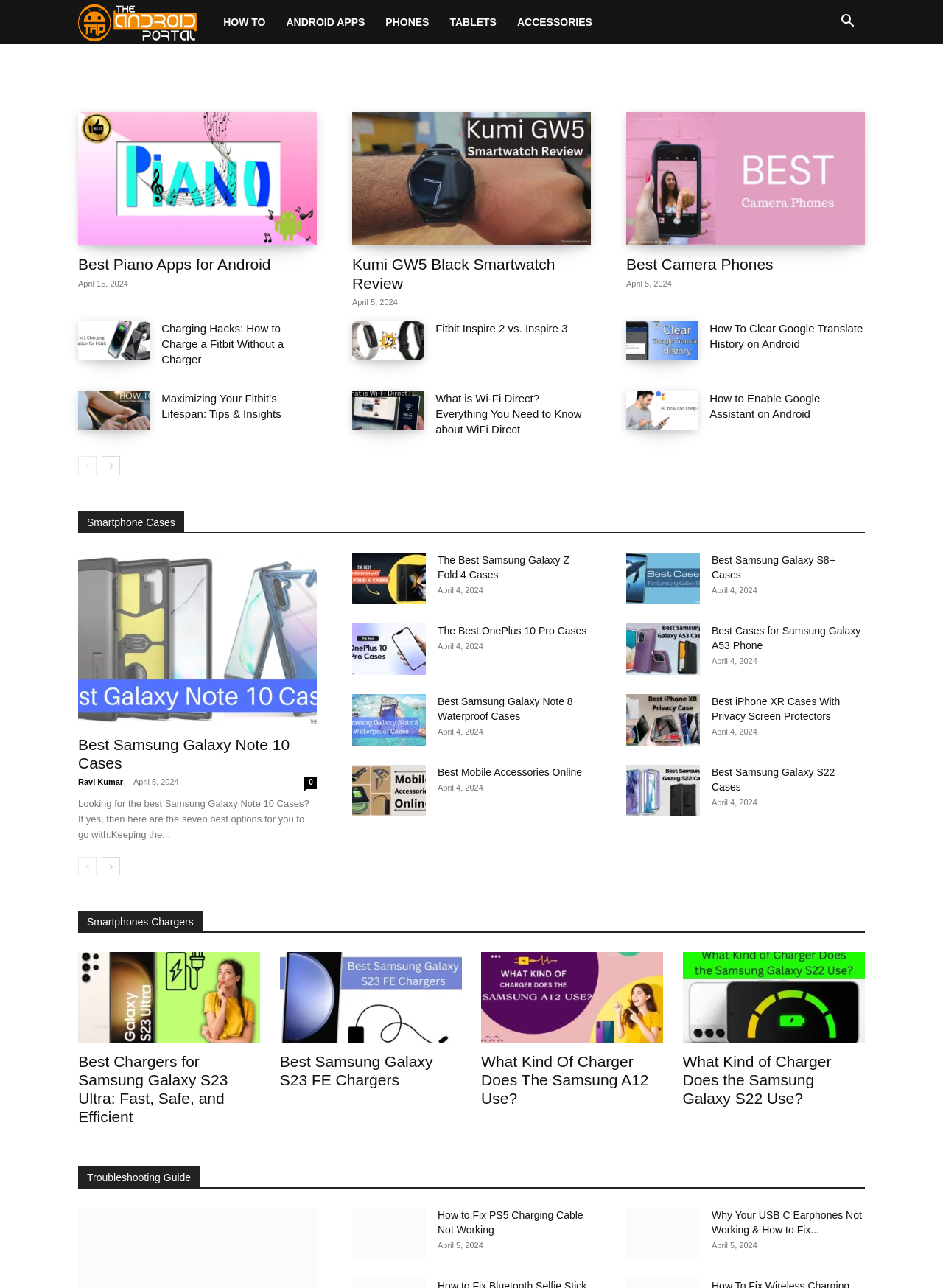Kindly determine the bounding box coordinates of the area that needs to be clicked to fulfill this instruction: "Click on the 'HOW TO' link".

[0.226, 0.0, 0.293, 0.034]